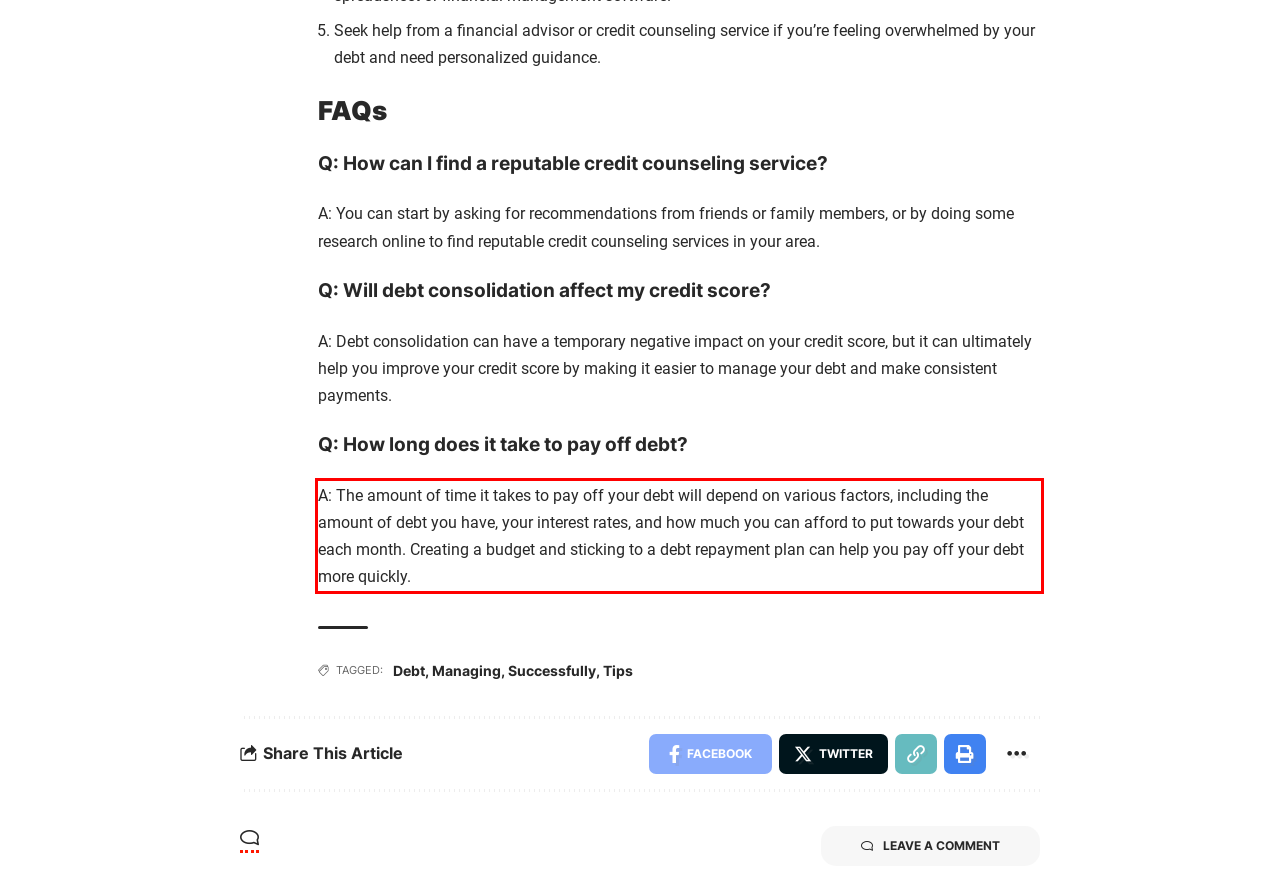Using the provided webpage screenshot, identify and read the text within the red rectangle bounding box.

A: The amount of time it takes to pay off your debt will depend on various factors, including the amount of debt you have, your interest rates, and how much you can afford to put towards your debt each month. Creating a budget and sticking to a debt repayment plan can help you pay off your debt more quickly.